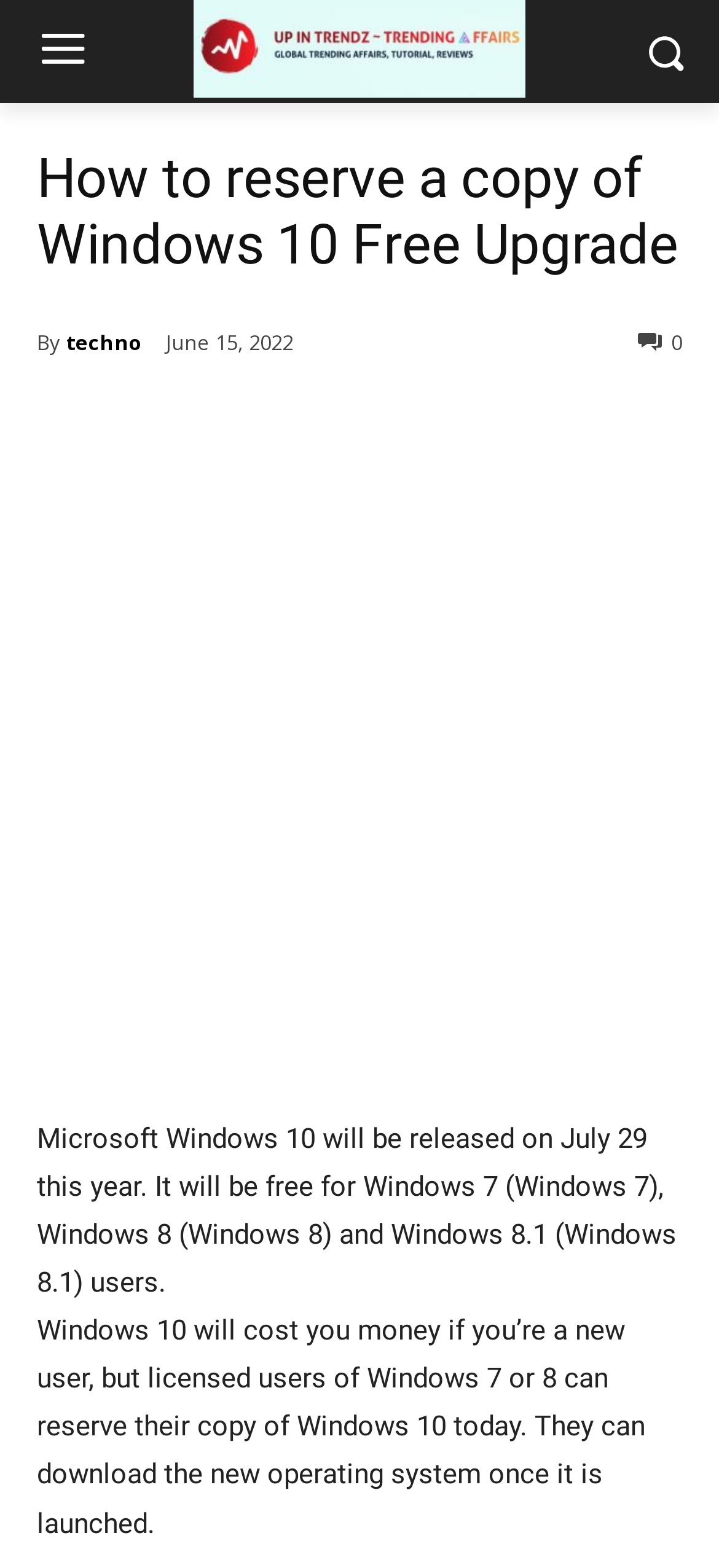Who can reserve a copy of Windows 10 for free?
Provide a fully detailed and comprehensive answer to the question.

According to the text 'It will be free for Windows 7 (Windows 7), Windows 8 (Windows 8) and Windows 8.1 (Windows 8.1) users.' located in the region [0.051, 0.715, 0.941, 0.829] of the webpage, licensed users of Windows 7, 8, and 8.1 can reserve a copy of Windows 10 for free.